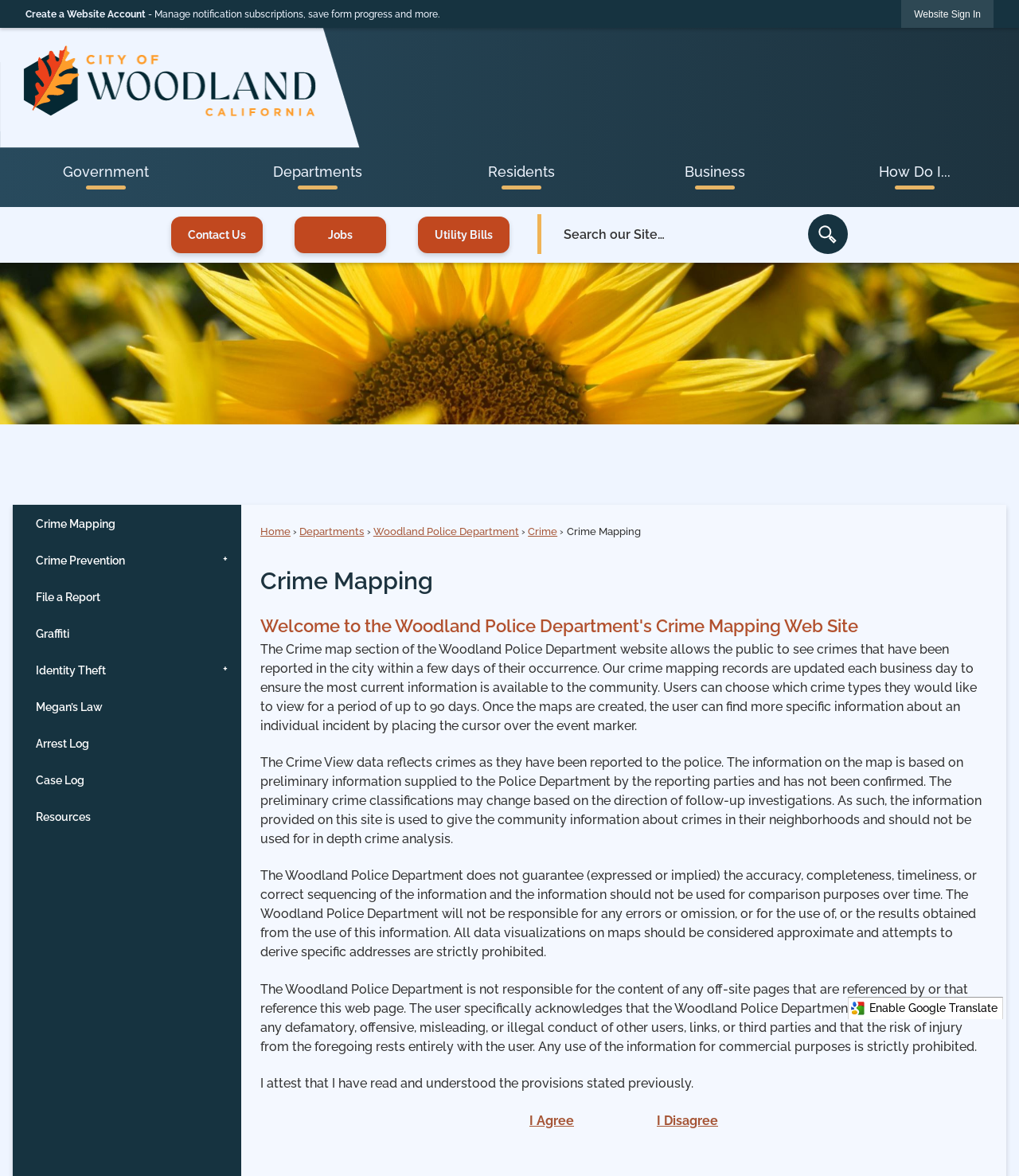Answer succinctly with a single word or phrase:
What is the warning about the crime data?

Not guaranteed